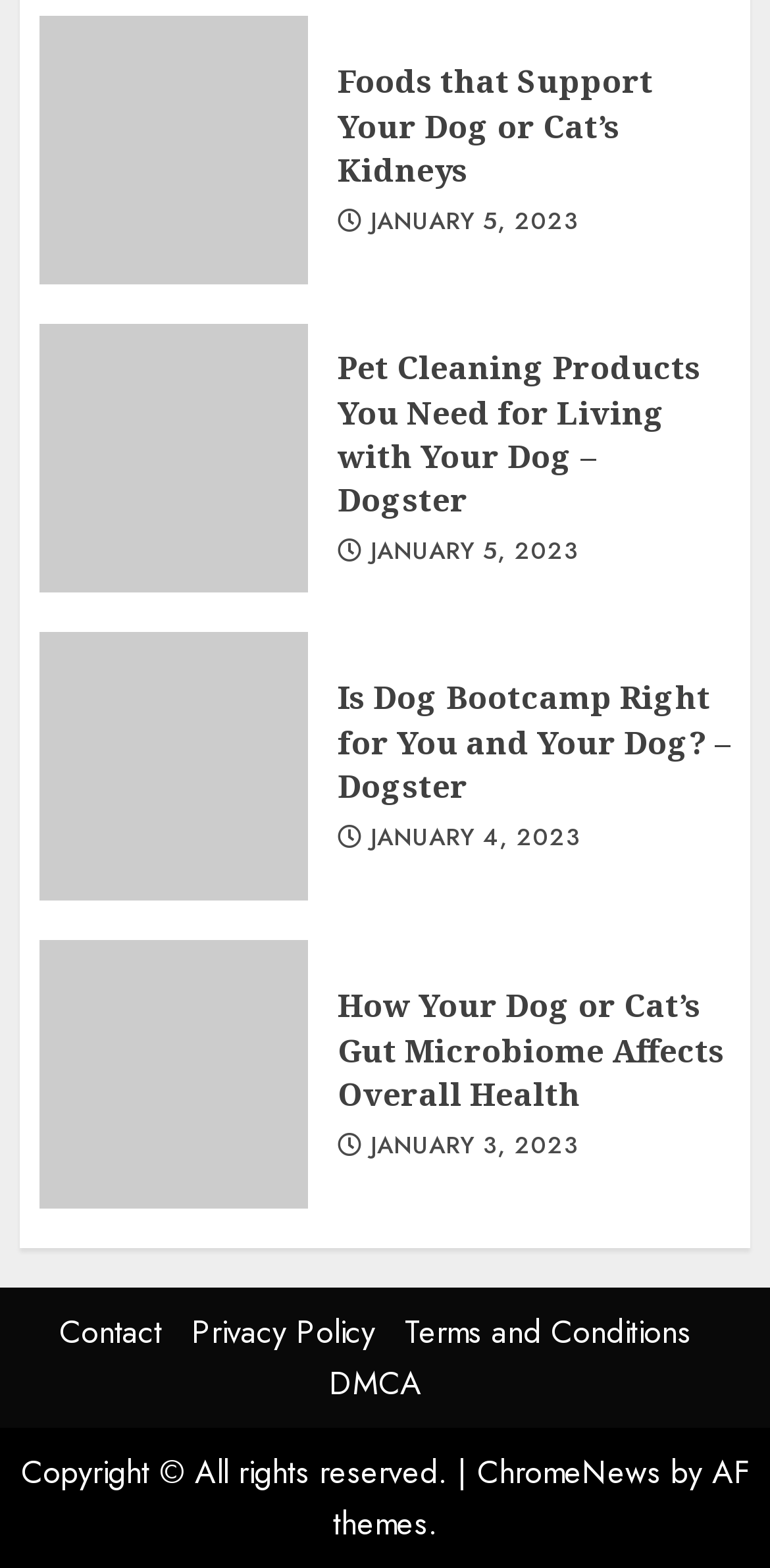Please identify the bounding box coordinates of the element I need to click to follow this instruction: "Click the button to save and close privacy settings".

None